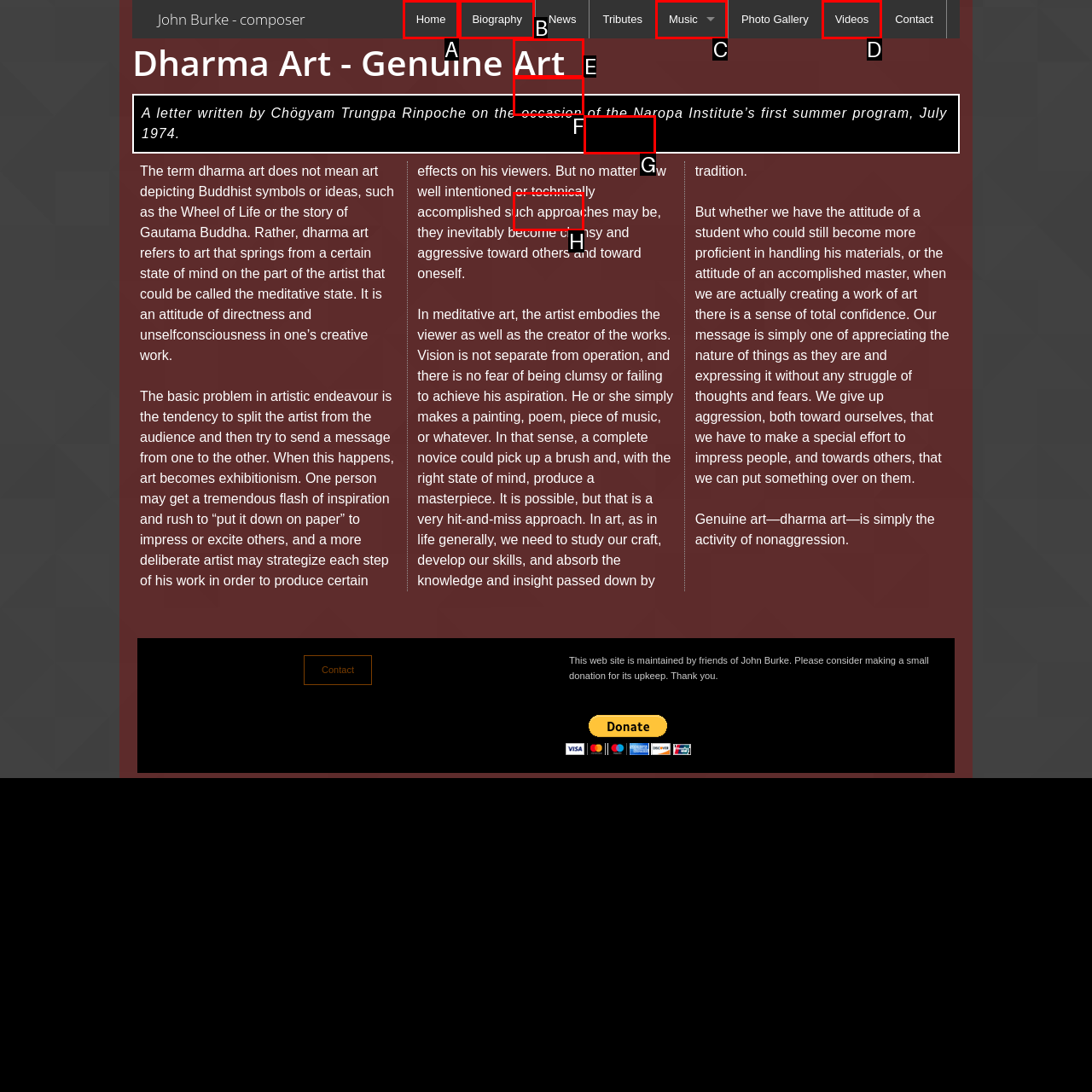Identify the HTML element that corresponds to the description: Du spirituel dans l'art Provide the letter of the matching option directly from the choices.

F